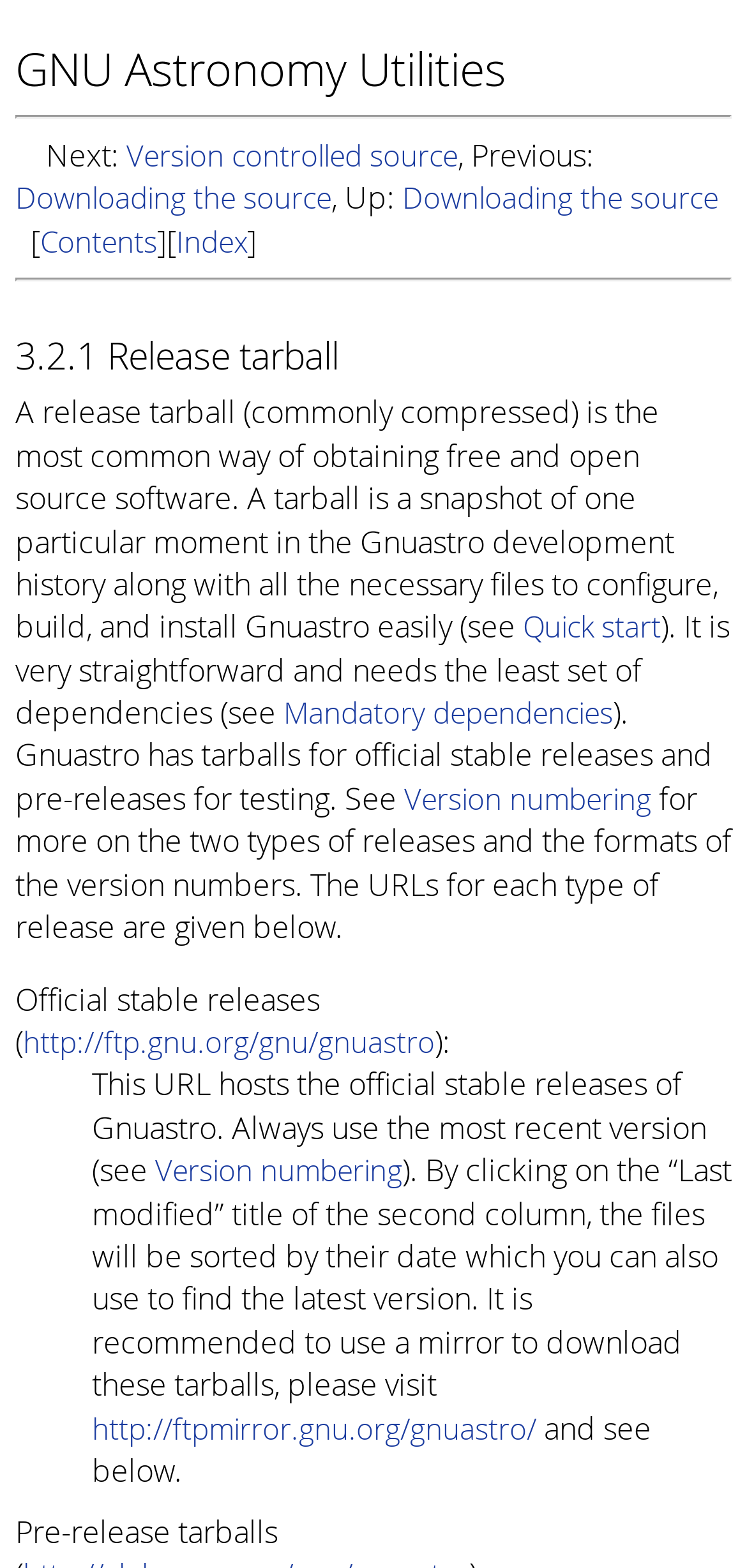Using the element description: "Version numbering", determine the bounding box coordinates. The coordinates should be in the format [left, top, right, bottom], with values between 0 and 1.

[0.208, 0.734, 0.538, 0.759]